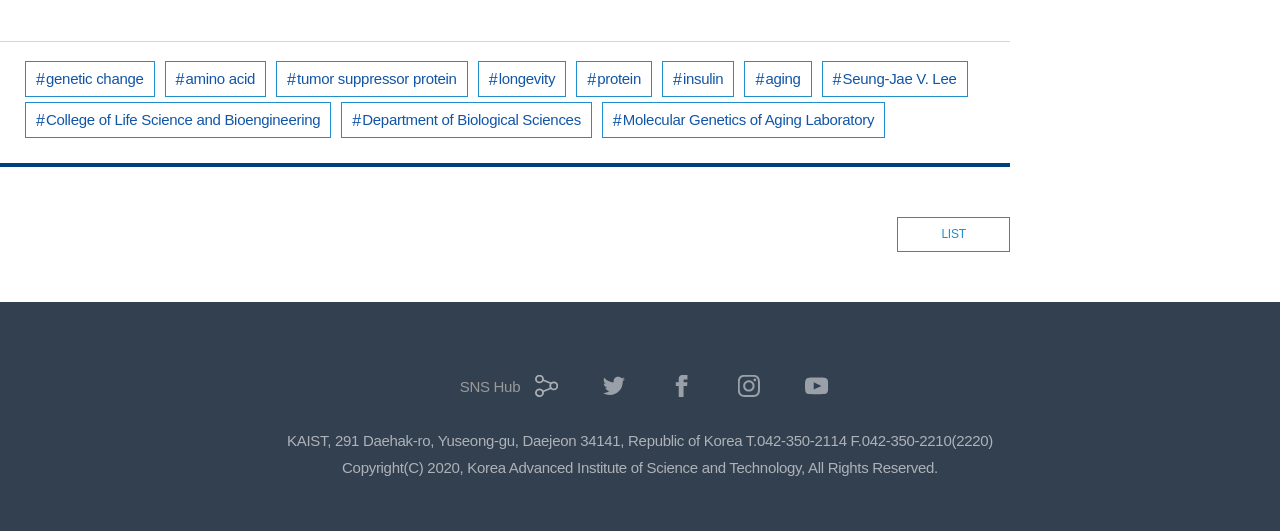Find the bounding box coordinates of the area to click in order to follow the instruction: "click genetic change".

[0.02, 0.114, 0.121, 0.182]